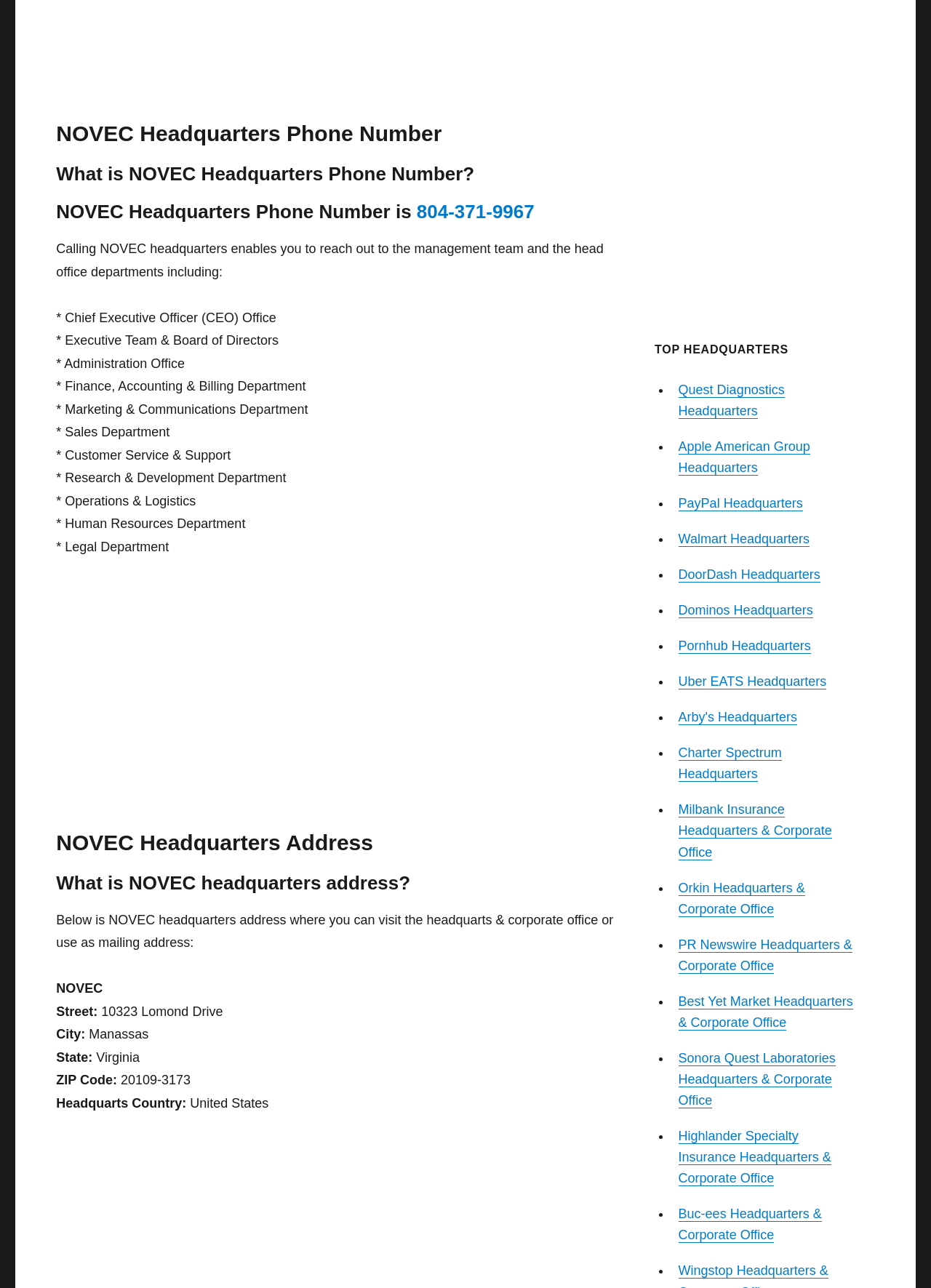Answer the question with a single word or phrase: 
What is the street address of NOVEC headquarters?

10323 Lomond Drive